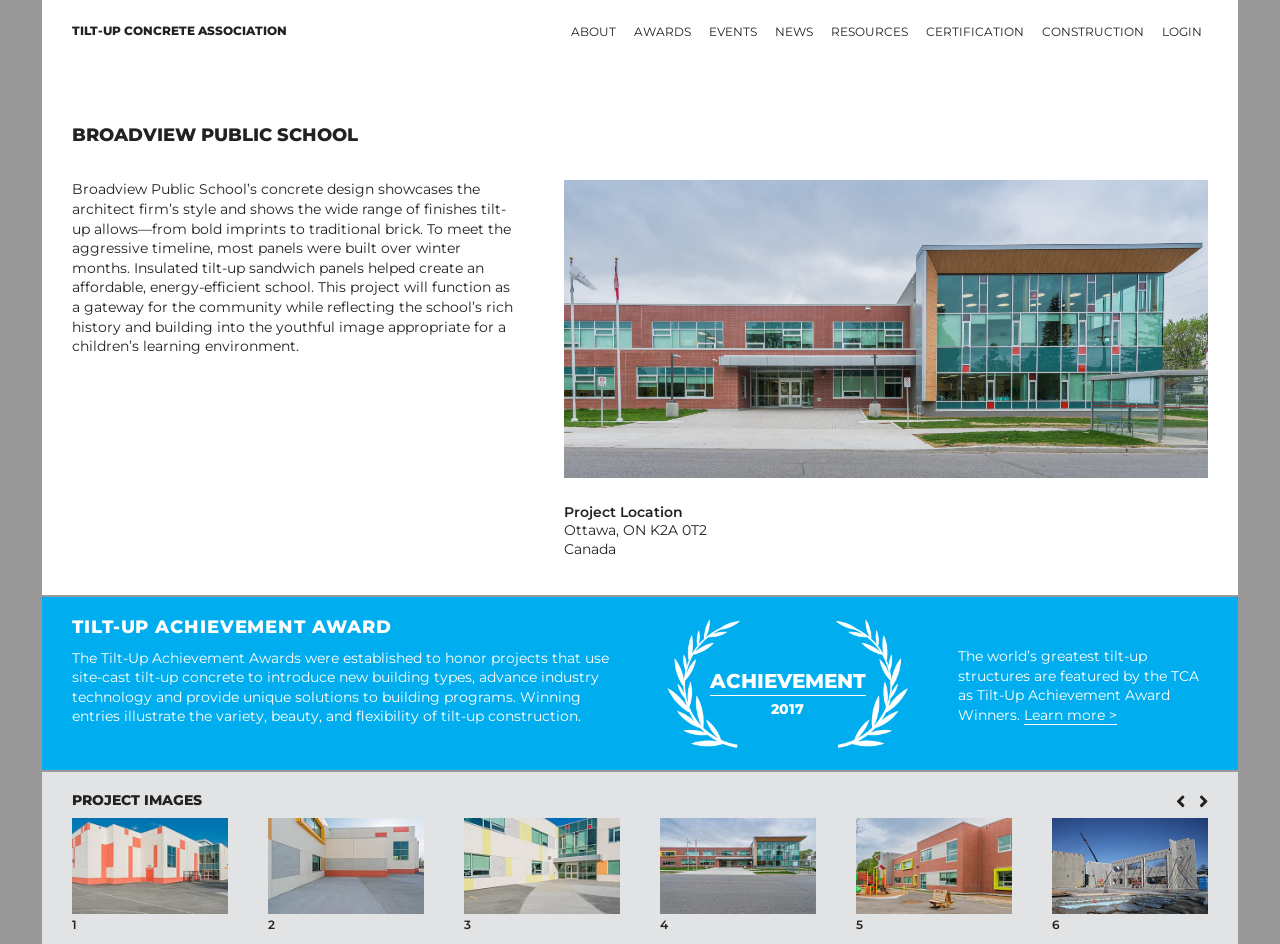Please identify the bounding box coordinates of the element I should click to complete this instruction: 'View the first project image'. The coordinates should be given as four float numbers between 0 and 1, like this: [left, top, right, bottom].

[0.056, 0.867, 0.178, 0.969]